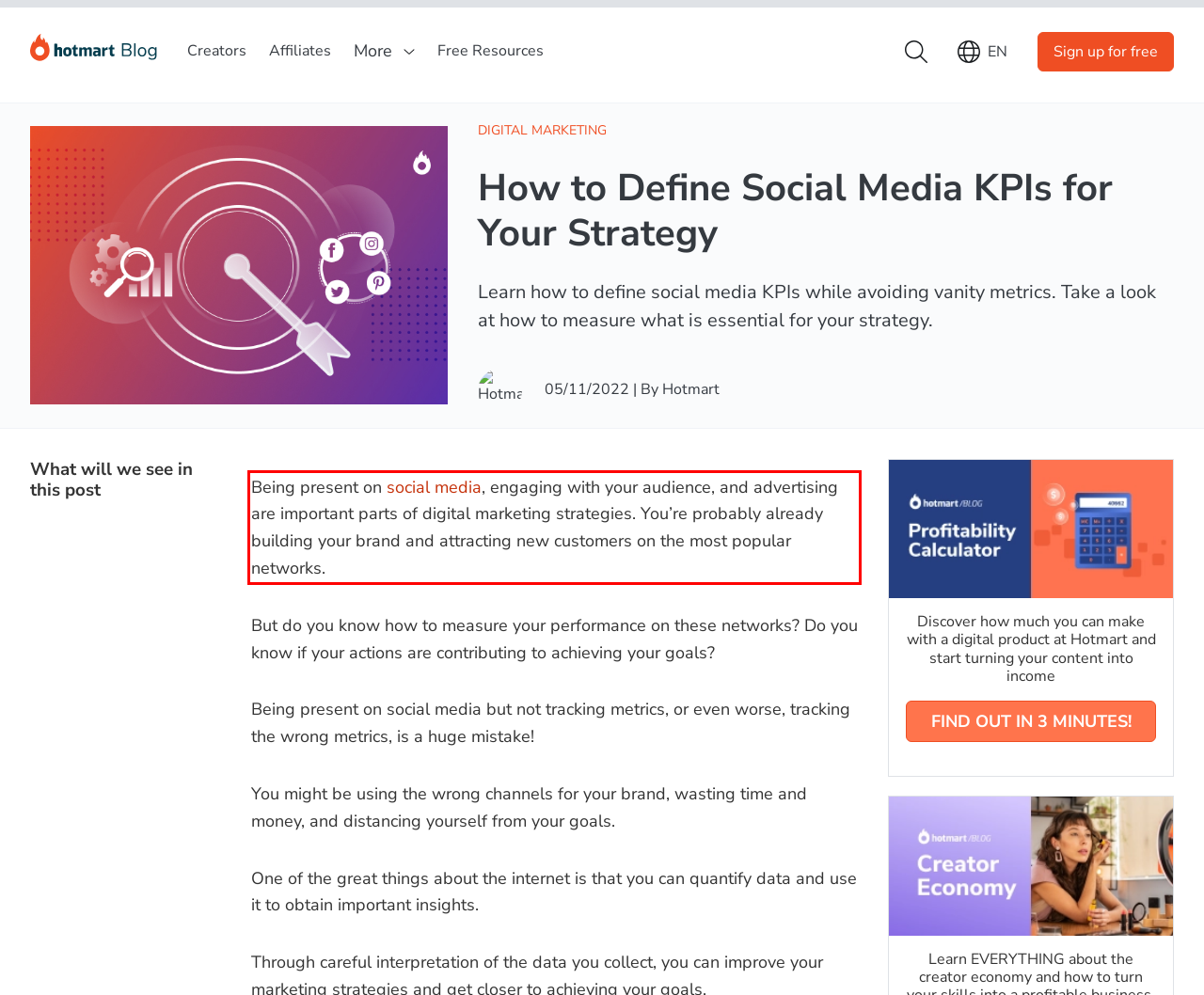Analyze the red bounding box in the provided webpage screenshot and generate the text content contained within.

Being present on social media, engaging with your audience, and advertising are important parts of digital marketing strategies. You’re probably already building your brand and attracting new customers on the most popular networks.